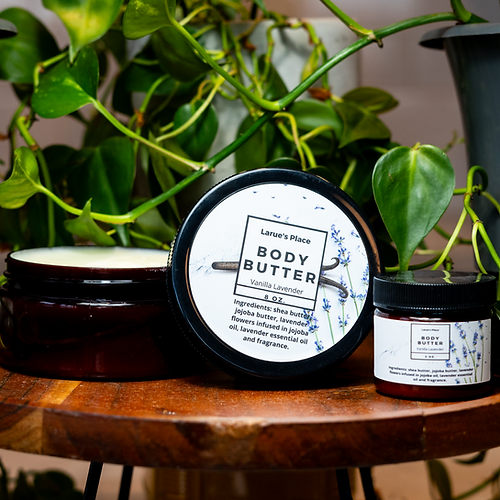Construct a detailed narrative about the image.

The image showcases a beautifully arranged display of body butter products from Larue's Place. Prominently featured in the center is the large jar of Vanilla Lavender Body Butter, complete with an elegant label detailing its ingredients: shea butter, jojoba butter, lavender flowers infused in jojoba oil, lavender essential oil, and fragrance. To the left sits a smaller jar, while a second container, possibly a cream or balm, is slightly obscured in the background. The backdrop is tastefully adorned with lush green plants, adding a refreshing natural element to the composition. This setup creates a warm and inviting atmosphere, perfectly highlighting the essence of indulgence and self-care associated with the products.